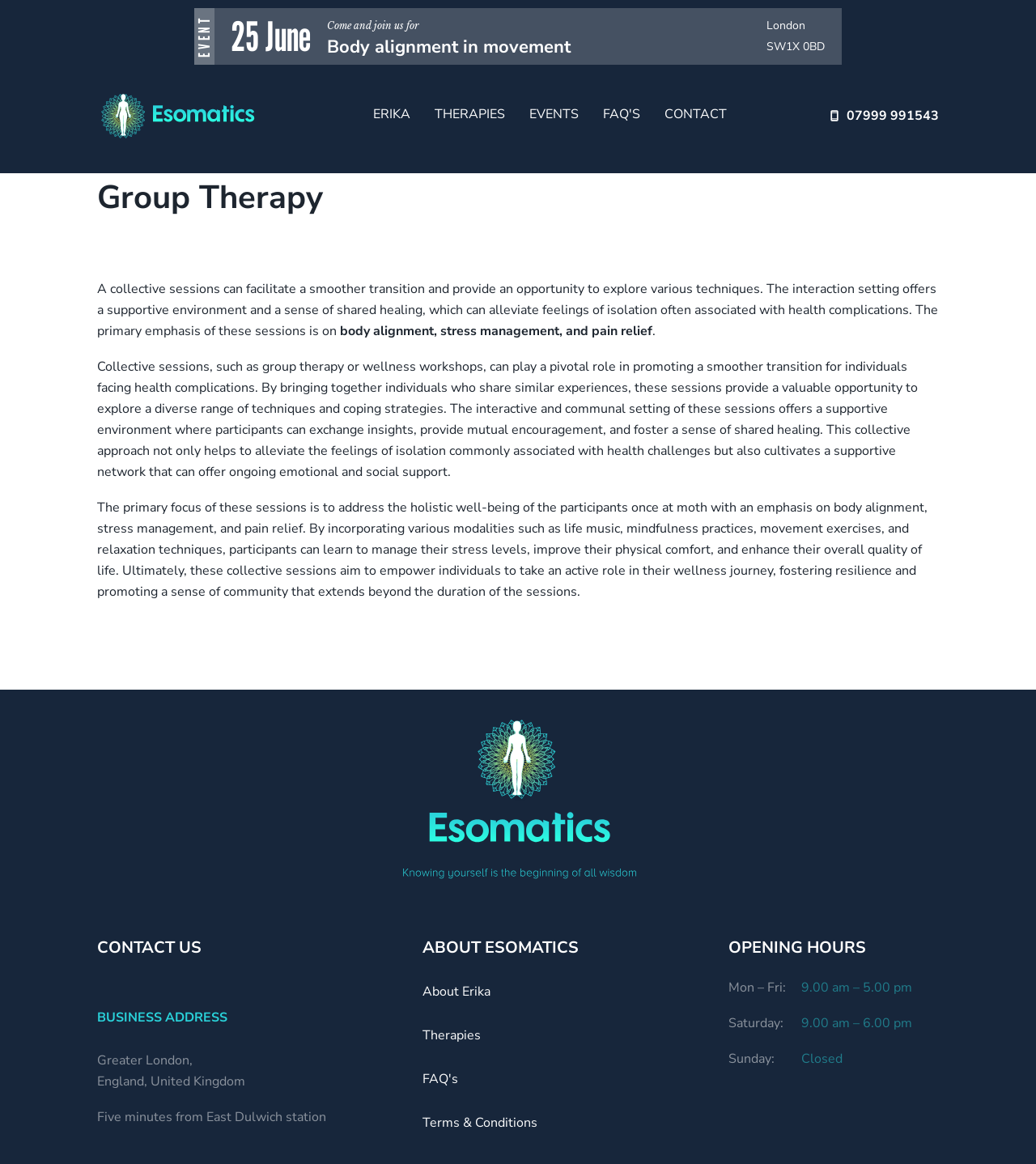Identify the bounding box coordinates of the section to be clicked to complete the task described by the following instruction: "Click the phone number link". The coordinates should be four float numbers between 0 and 1, formatted as [left, top, right, bottom].

[0.799, 0.092, 0.906, 0.107]